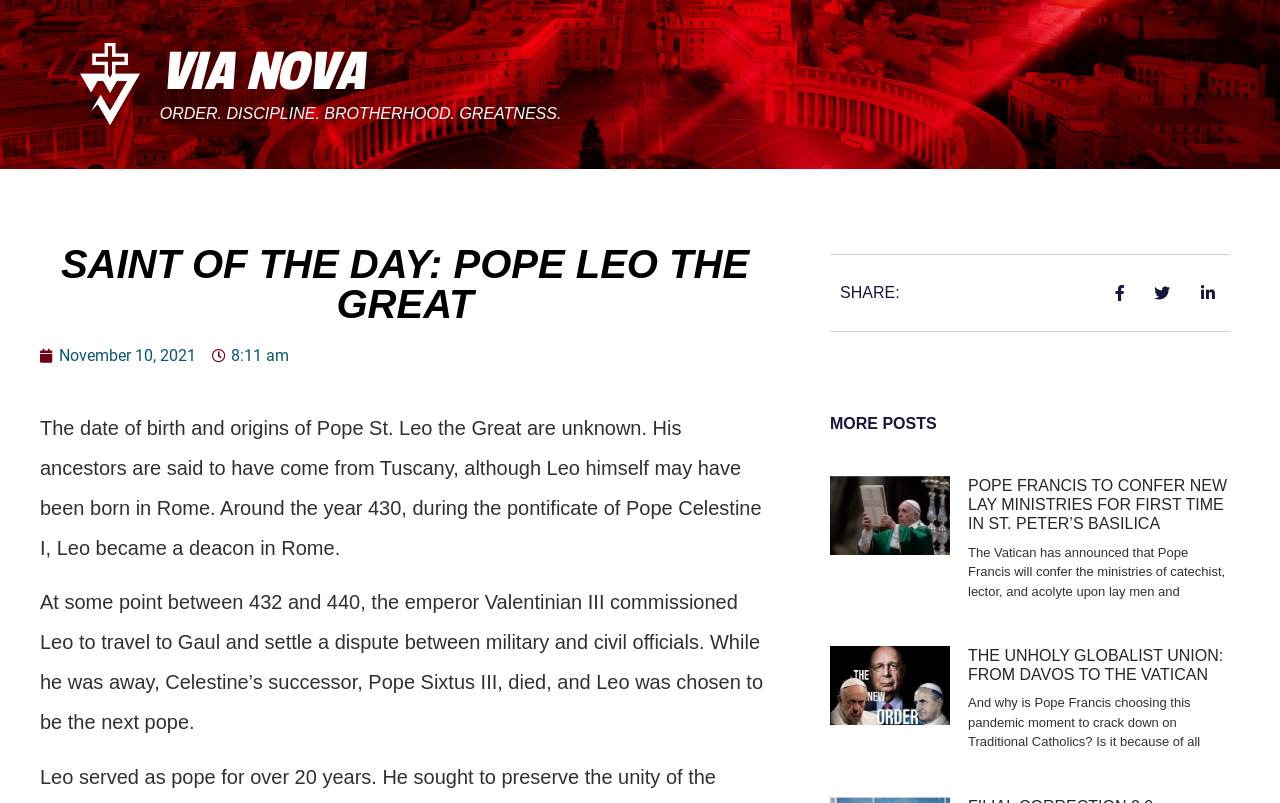Reply to the question with a single word or phrase:
What is the date of the saint of the day post?

November 10, 2021